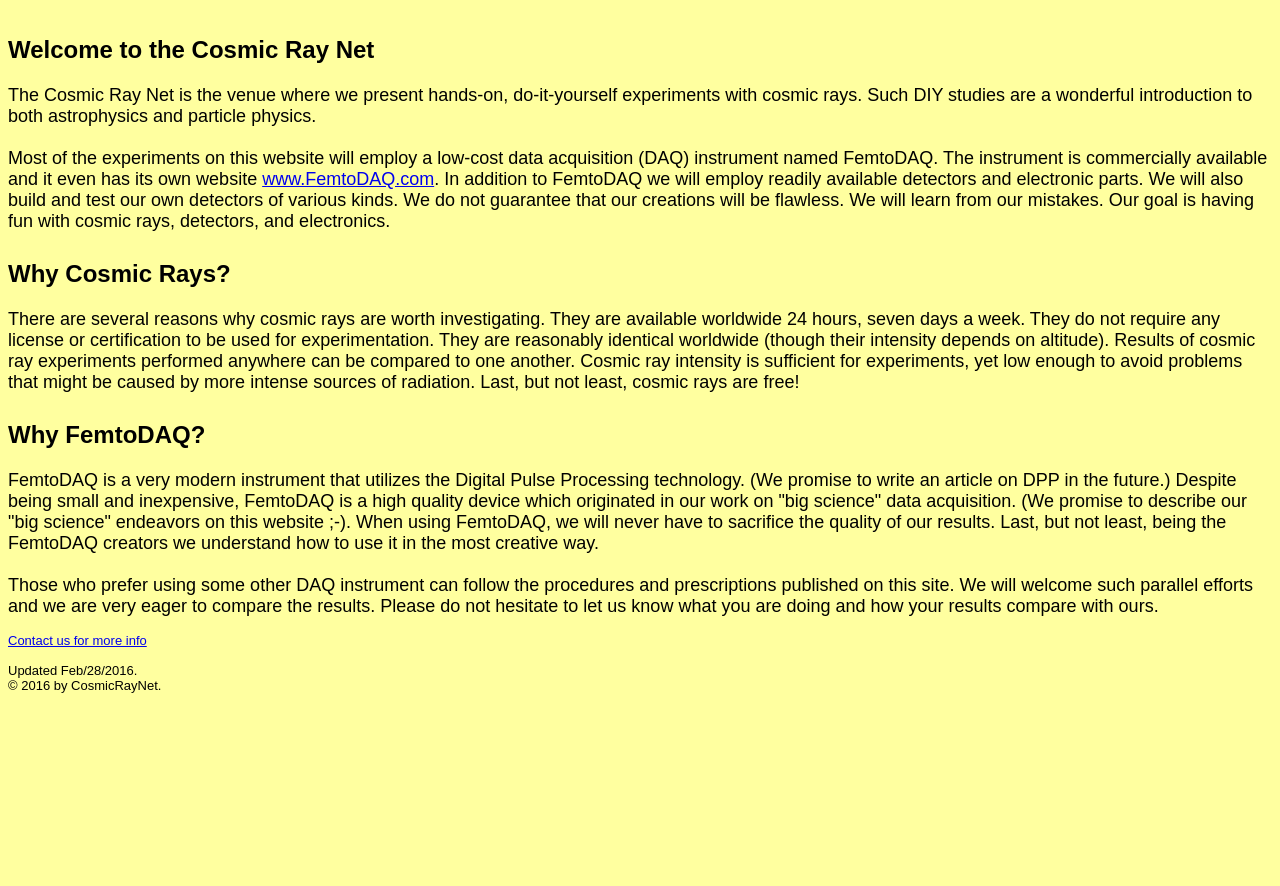Answer this question in one word or a short phrase: What instrument is used for data acquisition?

FemtoDAQ